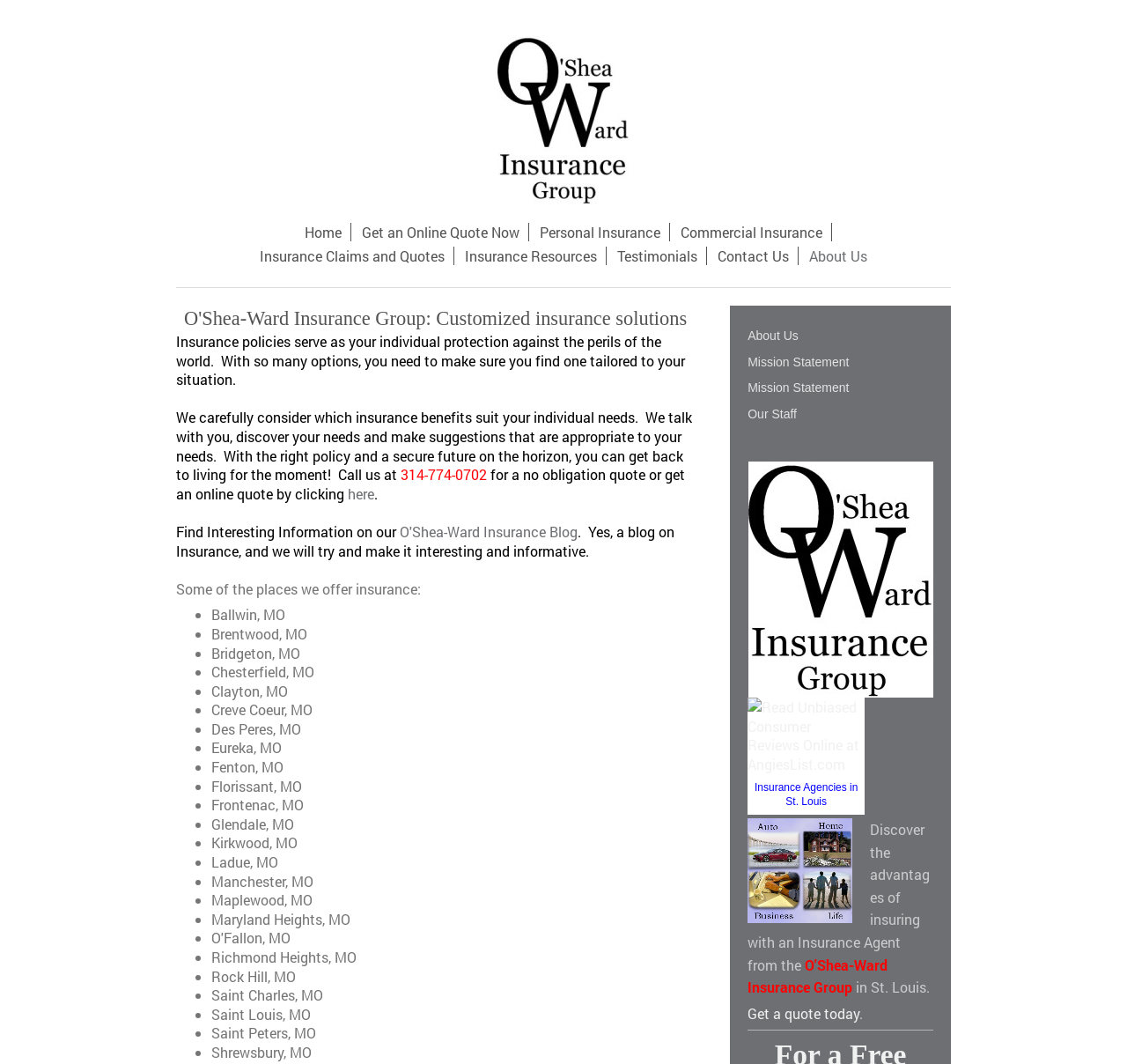Please give a one-word or short phrase response to the following question: 
What is the name of the insurance group?

O'Shea-Ward Insurance Group